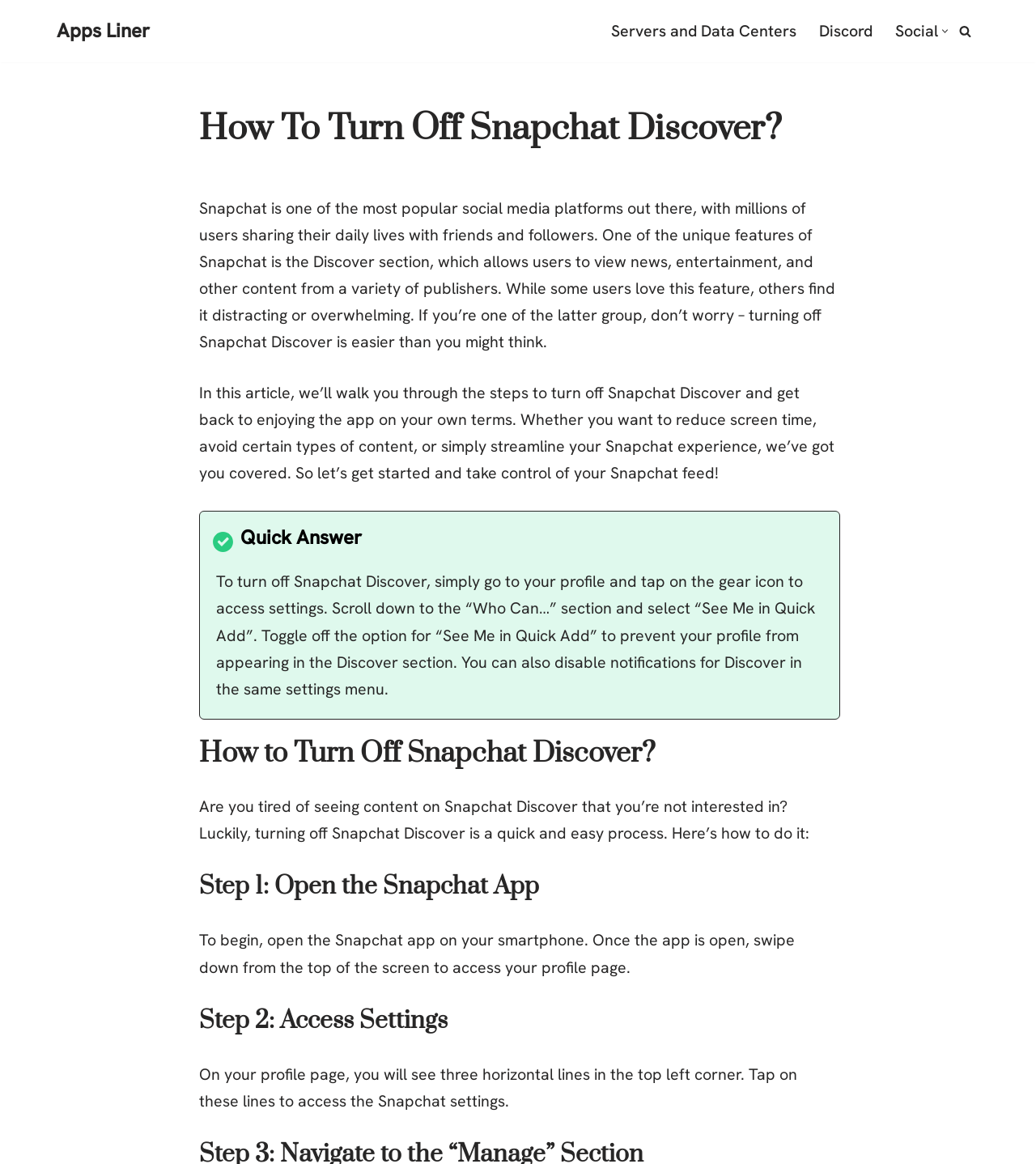Can you find and provide the main heading text of this webpage?

How To Turn Off Snapchat Discover?